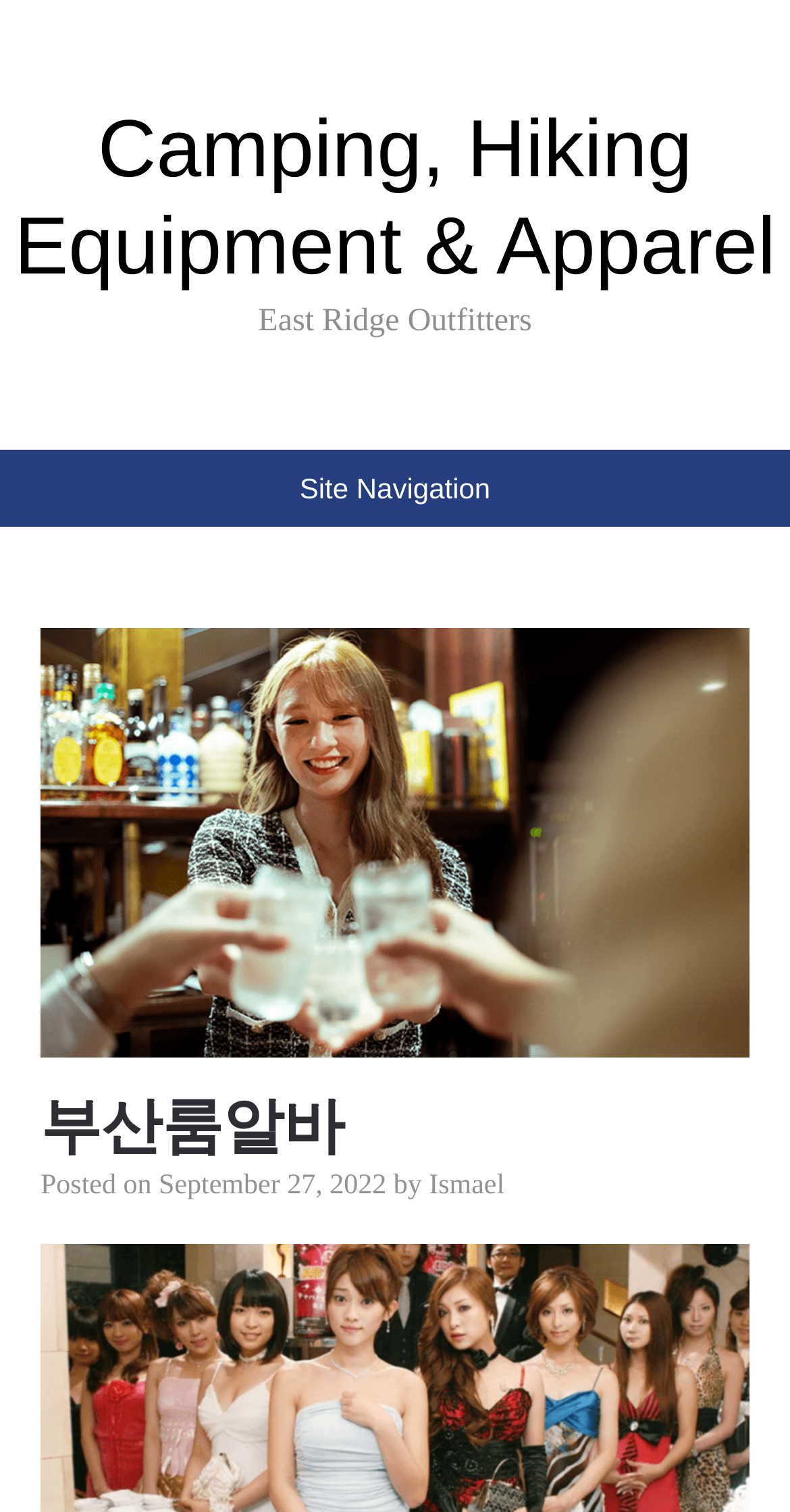Articulate a complete and detailed caption of the webpage elements.

The webpage appears to be a blog post or article page, with a focus on the topic of 부산룸알바 (Busan Room Alba). At the top of the page, there is a link with the text "Camping, Hiking Equipment & Apparel" which takes up most of the width of the page. Below this link, there is a static text element with the text "East Ridge Outfitters" positioned roughly in the middle of the page.

To the left of the page, there is a button labeled "Site Navigation" which, when expanded, controls a site menu. Above this button, there is a header section that spans the entire width of the page. Within this header, there is a heading element with the text "부산룸알바" (Busan Room Alba) which is centered near the top of the page.

Below the heading, there is a section with information about the post, including a static text element with the text "Posted on", a link with the text "September 27, 2022", and a static text element with the text "by". The link with the date also contains a time element, although the time is not specified. Following the "by" text, there is a link with the text "Ismael", which appears to be the author of the post.

Overall, the page has a simple and organized layout, with a clear focus on the topic of 부산룸알바 and the associated post information.